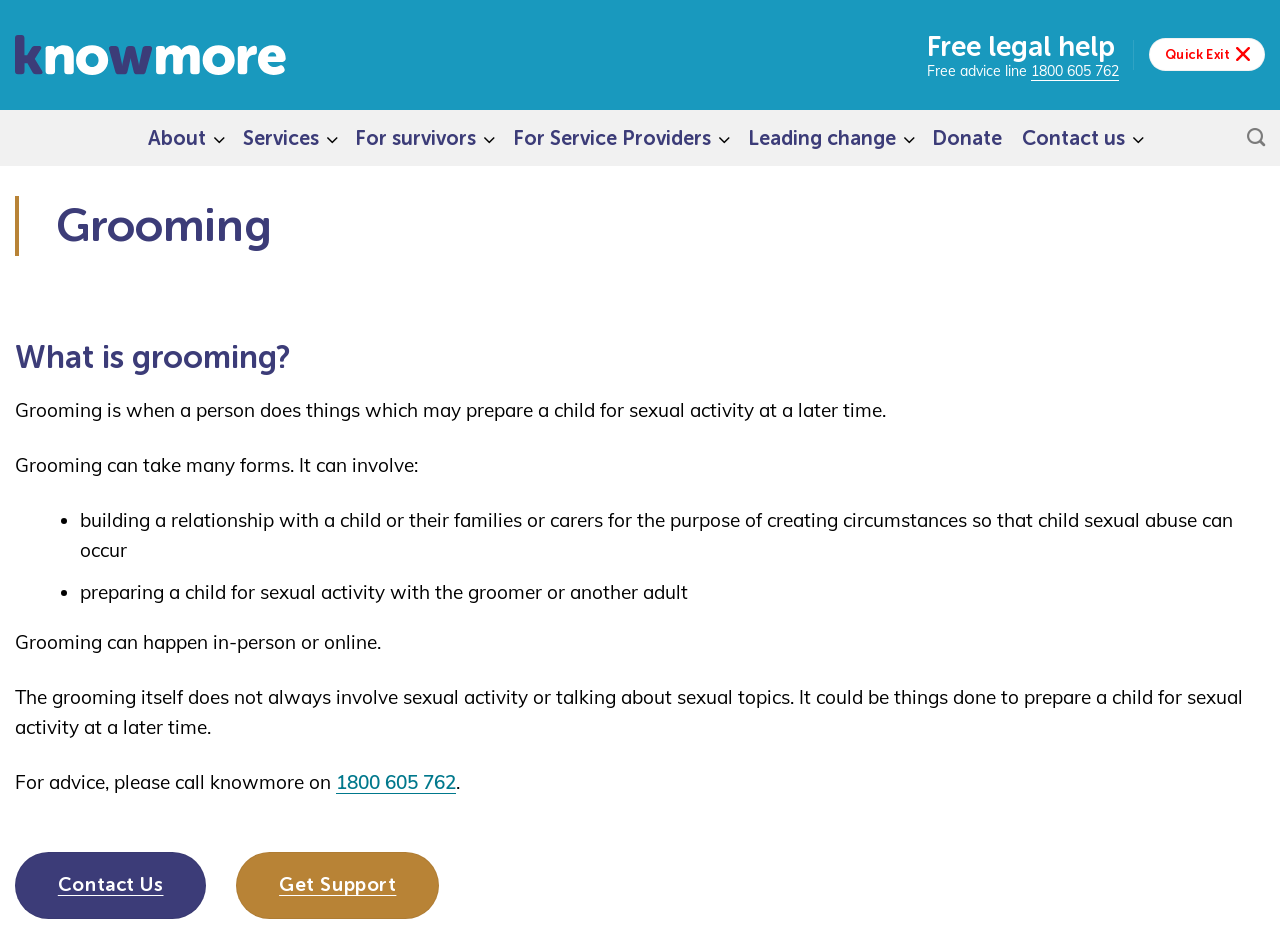Find the bounding box coordinates of the clickable area required to complete the following action: "Quickly exit the website".

[0.897, 0.041, 0.988, 0.075]